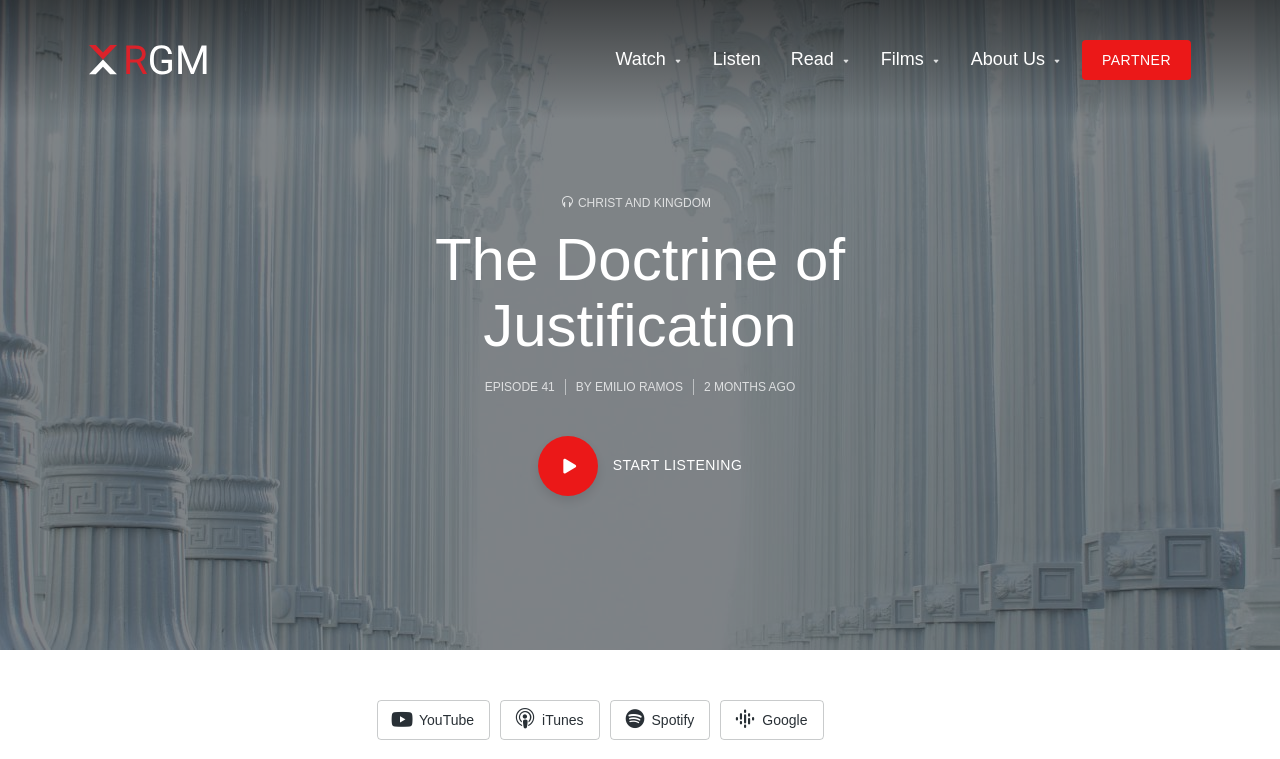Reply to the question with a single word or phrase:
How many social media links are there at the bottom?

4